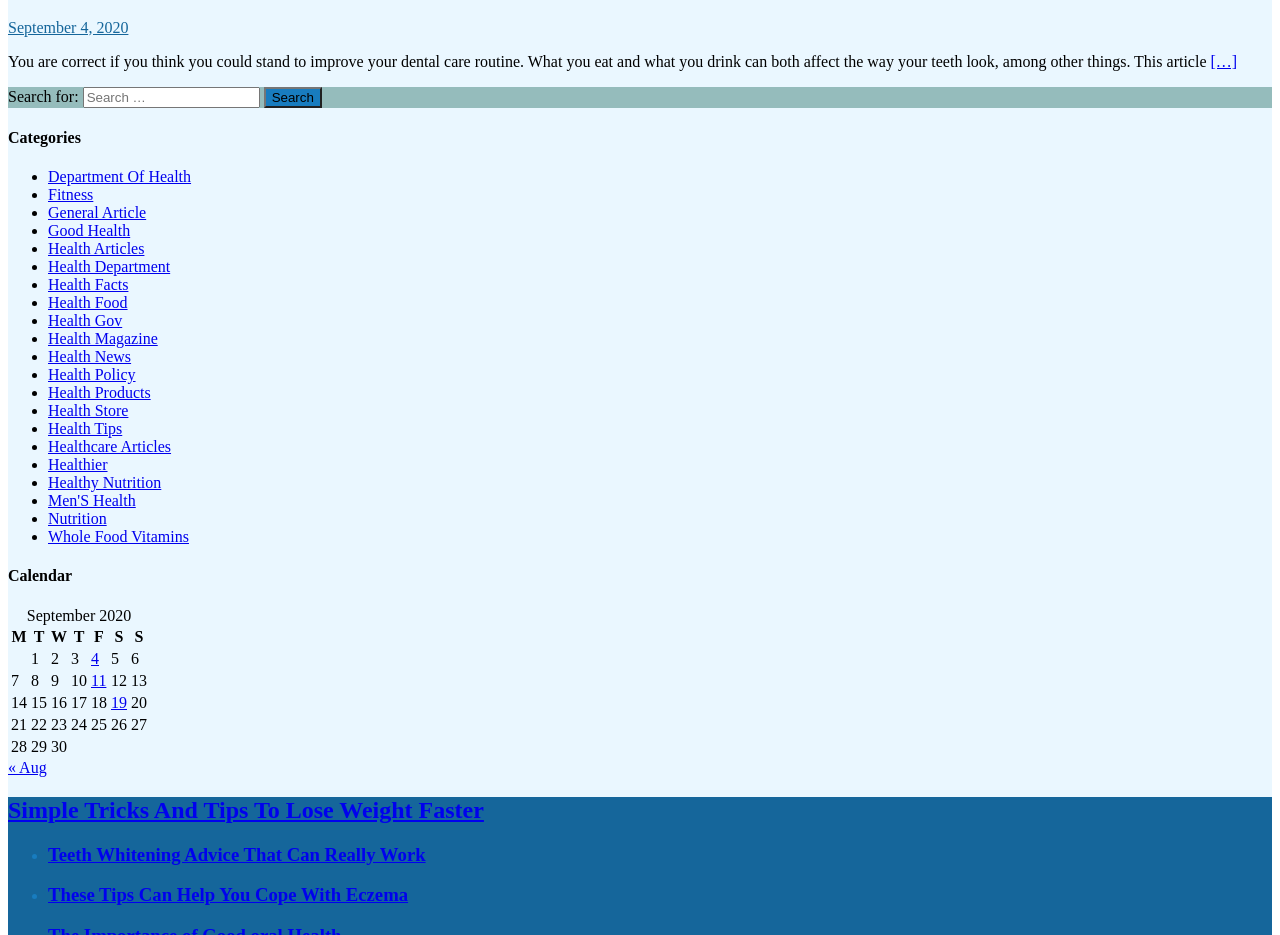Determine the bounding box for the HTML element described here: "parent_node: Search for: value="Search"". The coordinates should be given as [left, top, right, bottom] with each number being a float between 0 and 1.

[0.206, 0.093, 0.251, 0.115]